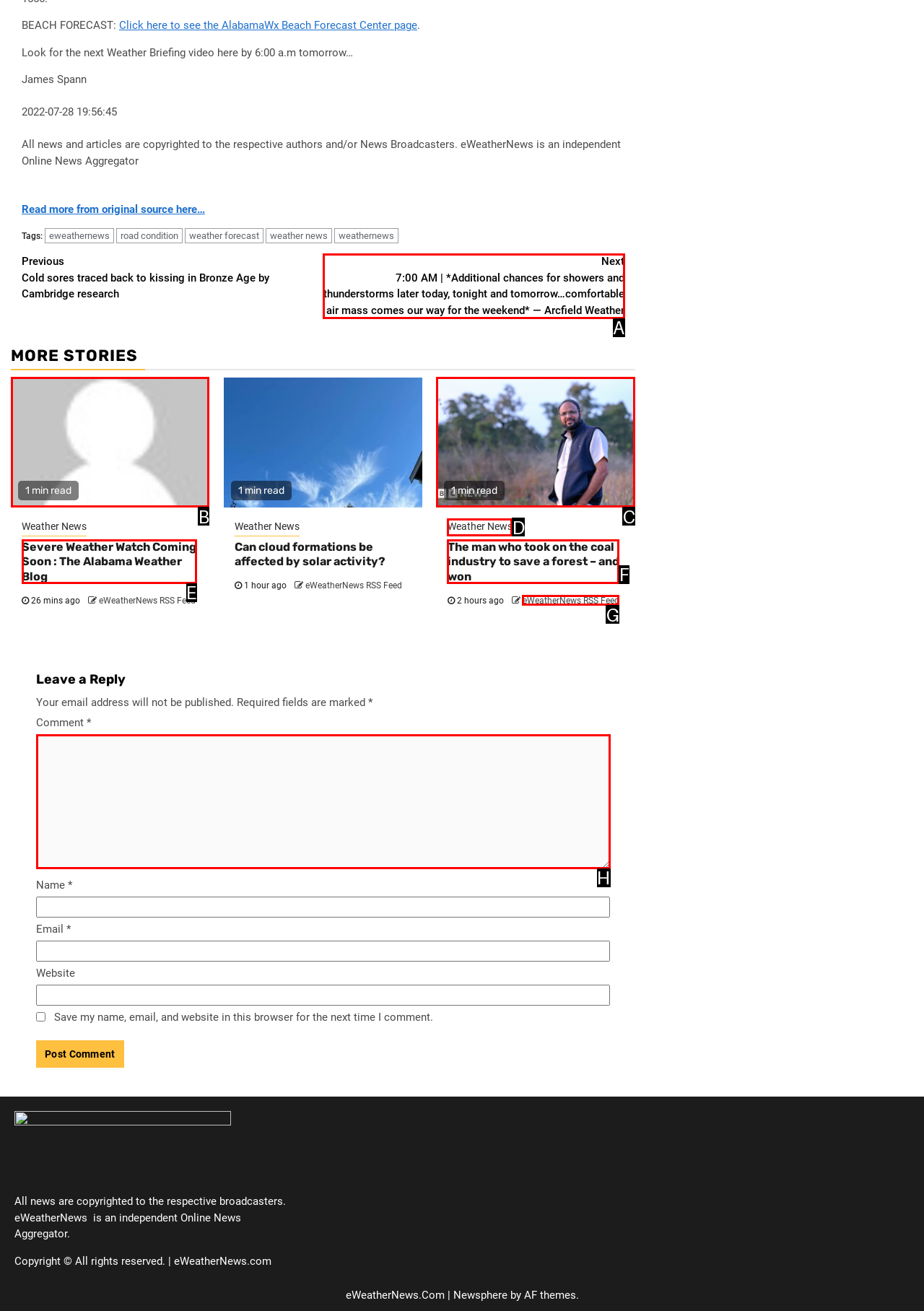Identify the matching UI element based on the description: parent_node: 1 min read
Reply with the letter from the available choices.

B